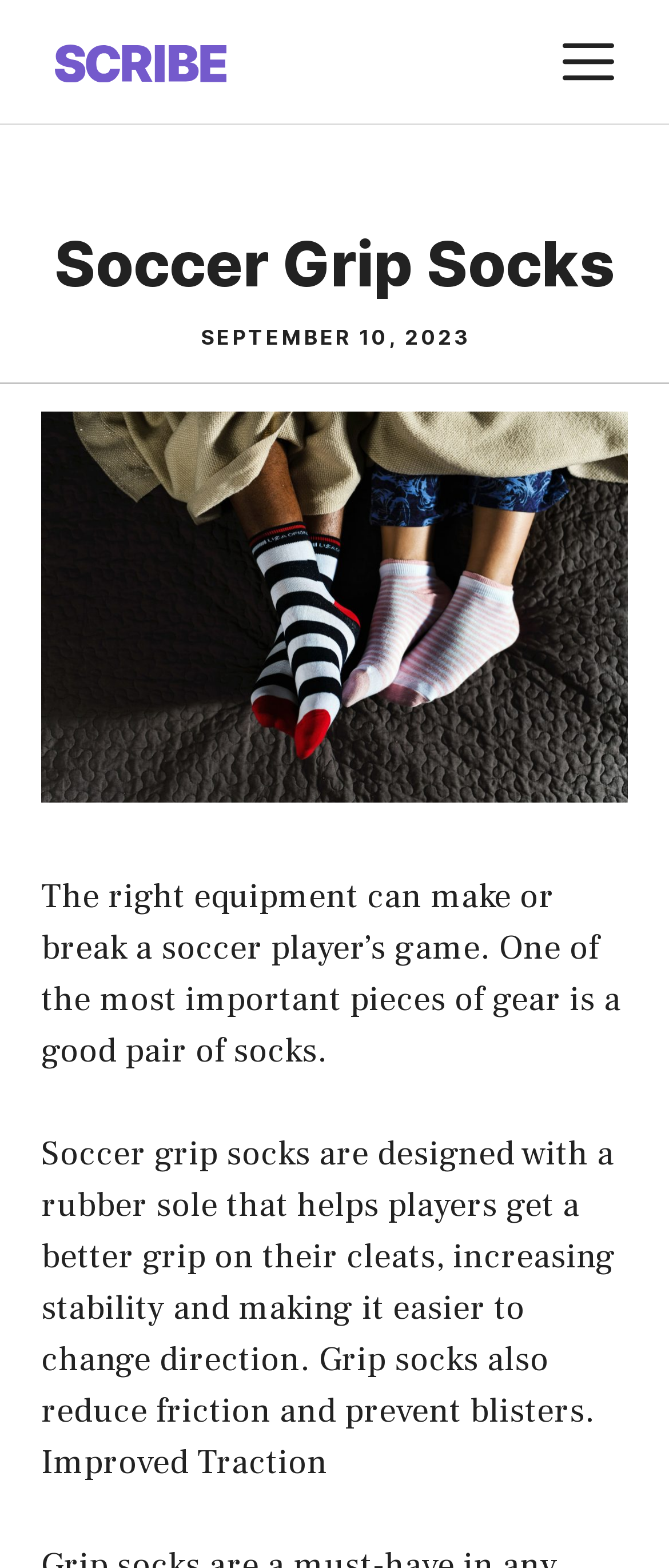What is the name of the website?
Can you provide a detailed and comprehensive answer to the question?

I found this answer by looking at the banner element on the webpage, which contains the link 'Flyer Scan'.